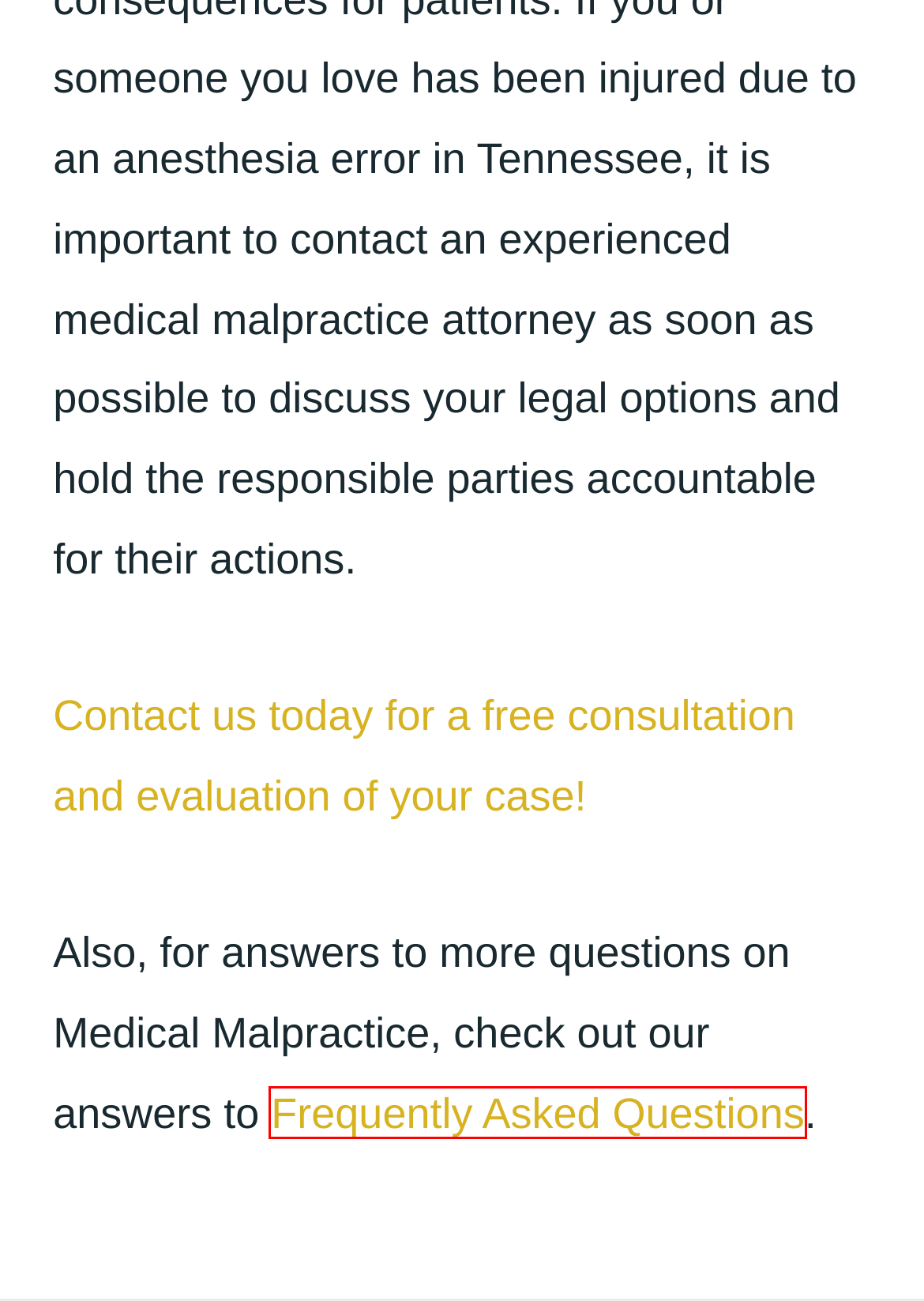You’re provided with a screenshot of a webpage that has a red bounding box around an element. Choose the best matching webpage description for the new page after clicking the element in the red box. The options are:
A. Medical Malpractice - Tennessee Accident Law Firm
B. News and Information - Tennessee Accident Law Firm
C. Tennessee Accident Law - Personal Injury Lawyers
D. Ten Tennessee Medical Malpractice Frequently Asked Questions - Tennessee Accident Law Firm
E. About Tennessee Accident Law - Tennessee Accident Law Firm
F. Panini Lawsuit - Tennessee Accident Law Firm
G. Contact - Tennessee Accident Law Firm
H. Locations Served - Tennessee Accident Law Firm

D